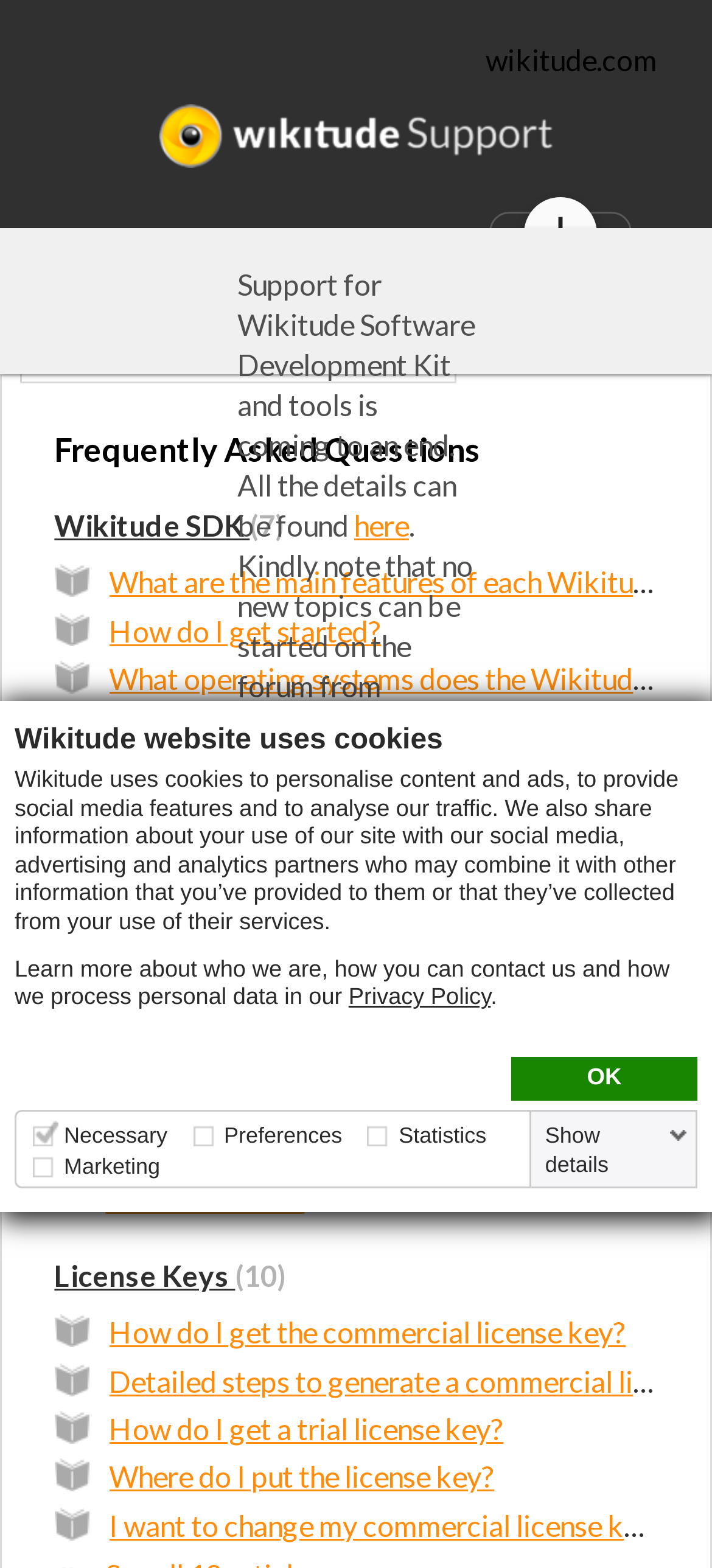Determine the bounding box coordinates of the section I need to click to execute the following instruction: "Click the Wikitude logo". Provide the coordinates as four float numbers between 0 and 1, i.e., [left, top, right, bottom].

[0.072, 0.066, 0.928, 0.107]